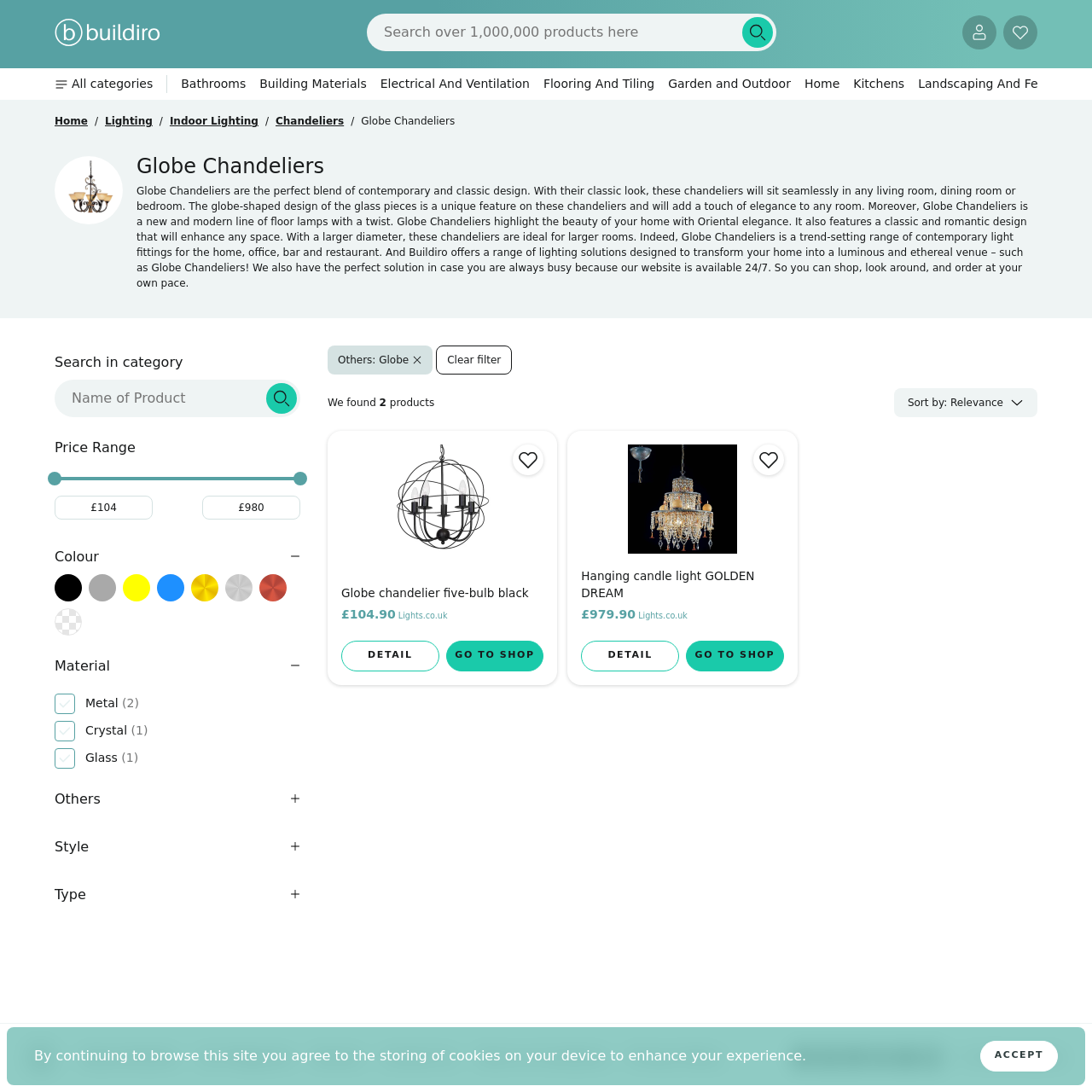How many globe chandeliers are found?
Provide a detailed answer to the question, using the image to inform your response.

I found the number of globe chandeliers by looking at the search results on the webpage. There are two globe chandeliers listed, one with a price of £104.90 and another with a price of £979.90.